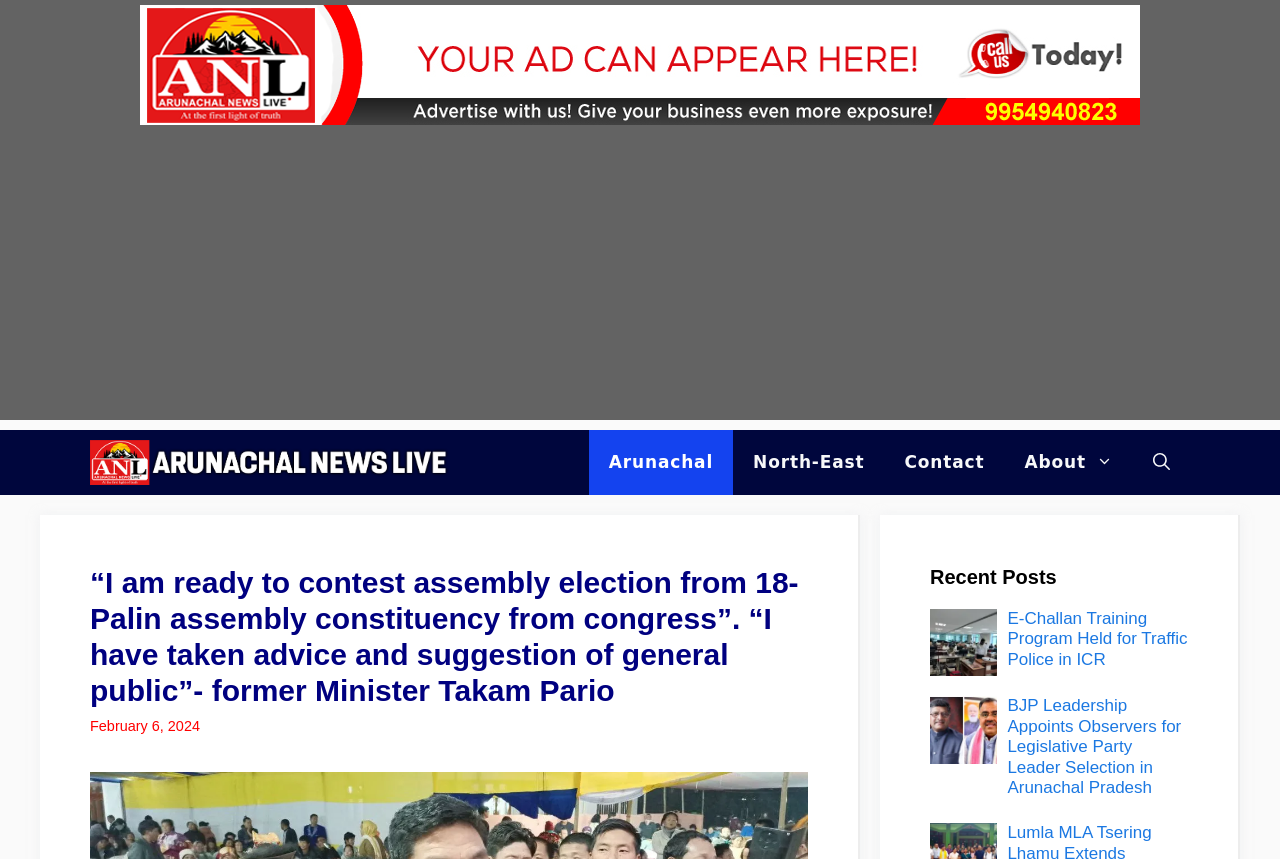What is the date of the news article?
Look at the image and construct a detailed response to the question.

I found the date of the news article by looking at the time element in the content section of the webpage, which has the text 'February 6, 2024'.